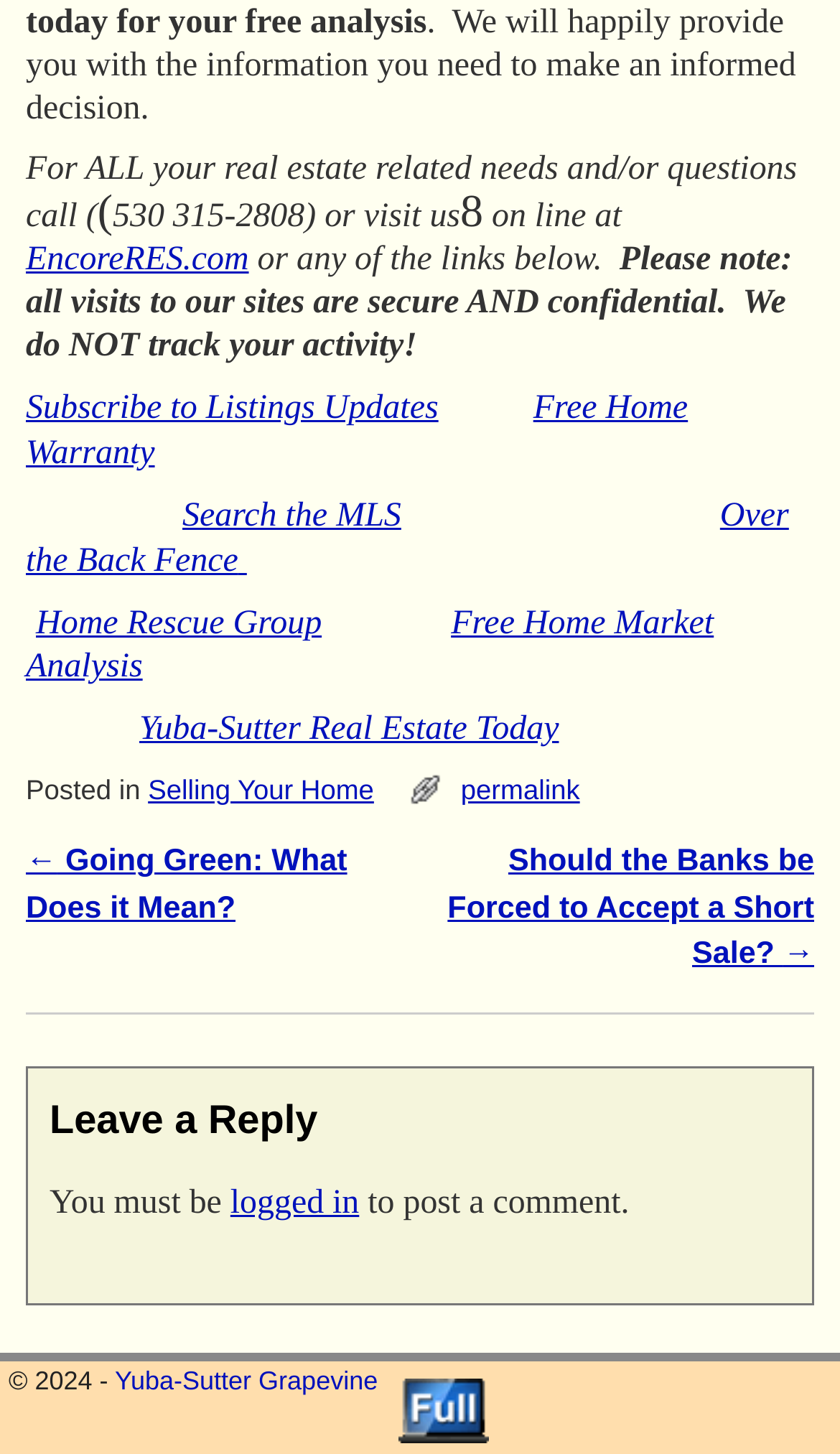Please provide a one-word or phrase answer to the question: 
What is the website to visit for real estate information?

EncoreRES.com